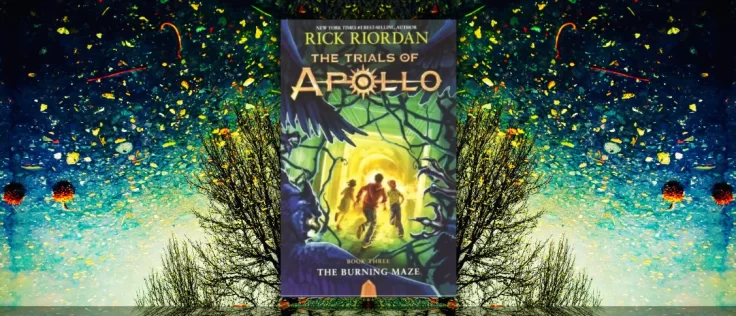Thoroughly describe everything you see in the image.

The image showcases the book cover for "The Burning Maze," the third installment in Rick Riordan's popular series, "The Trials of Apollo." The artwork features a vivid illustration that captures a thrilling scene of three figures navigating through a mystical, glowing labyrinth. The background is infused with whimsical details, including abstract shapes and vibrant splashes of color, enhancing the sense of adventure. The title, prominently displayed, is set against a lush green backdrop, bordered with hints of dark foliage, embodying the enchanting and perilous world that Riordan's characters explore. This cover art is designed to entice readers into the exciting journey that awaits within the pages of the book, drawing them into a captivating fantasy realm.